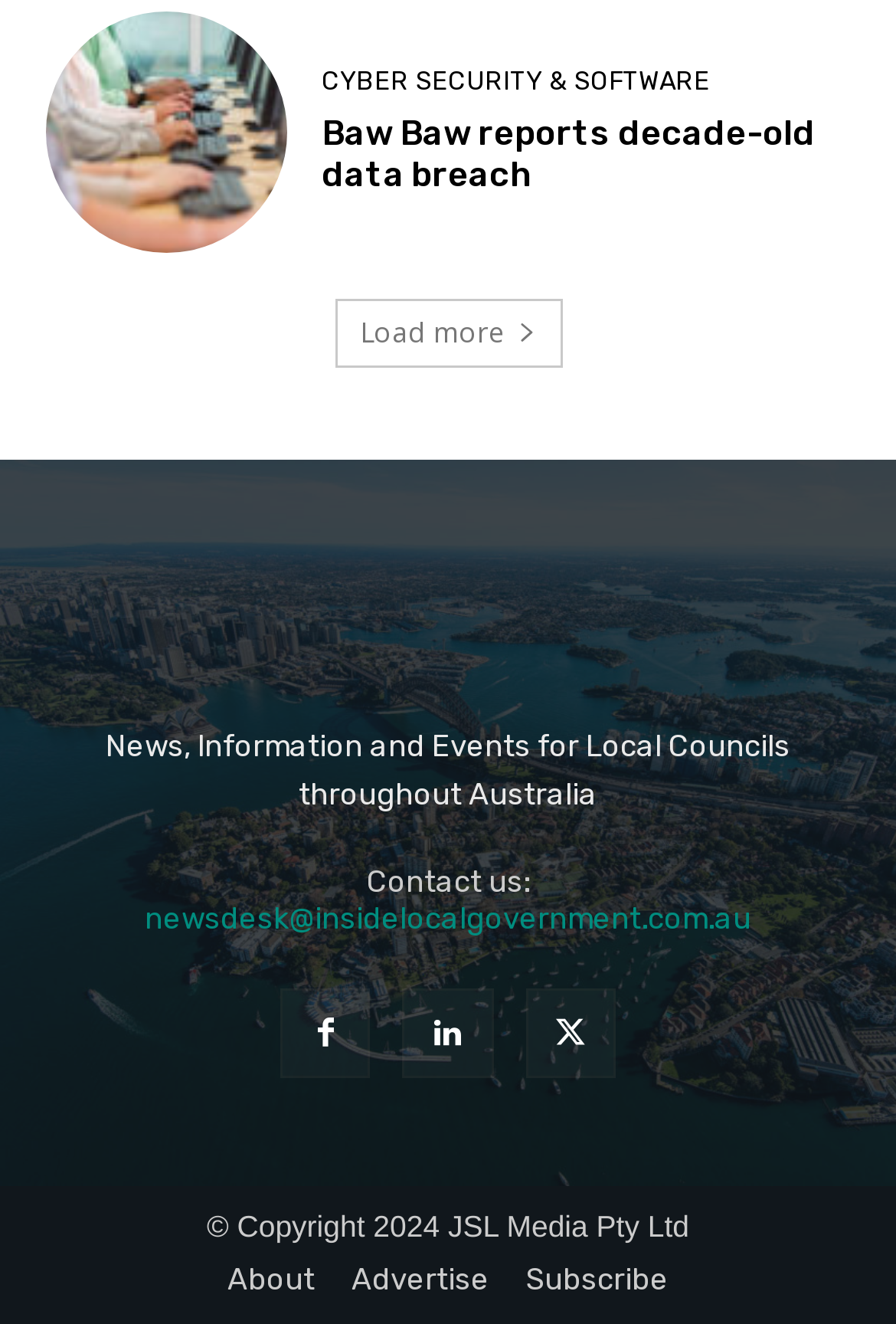Using the provided element description: "Cyber Security & Software", identify the bounding box coordinates. The coordinates should be four floats between 0 and 1 in the order [left, top, right, bottom].

[0.359, 0.052, 0.792, 0.071]